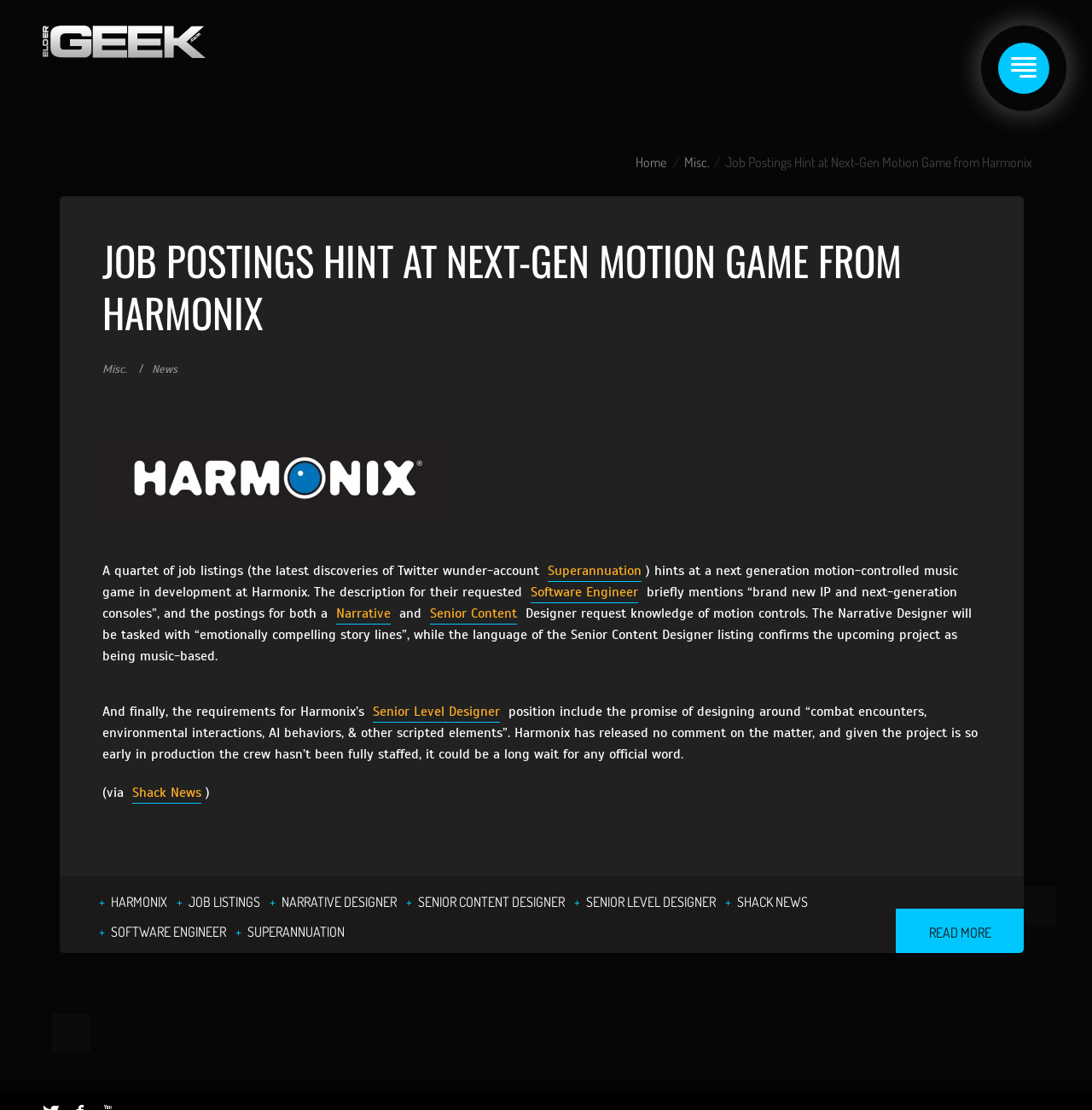Identify and generate the primary title of the webpage.

JOB POSTINGS HINT AT NEXT-GEN MOTION GAME FROM HARMONIX